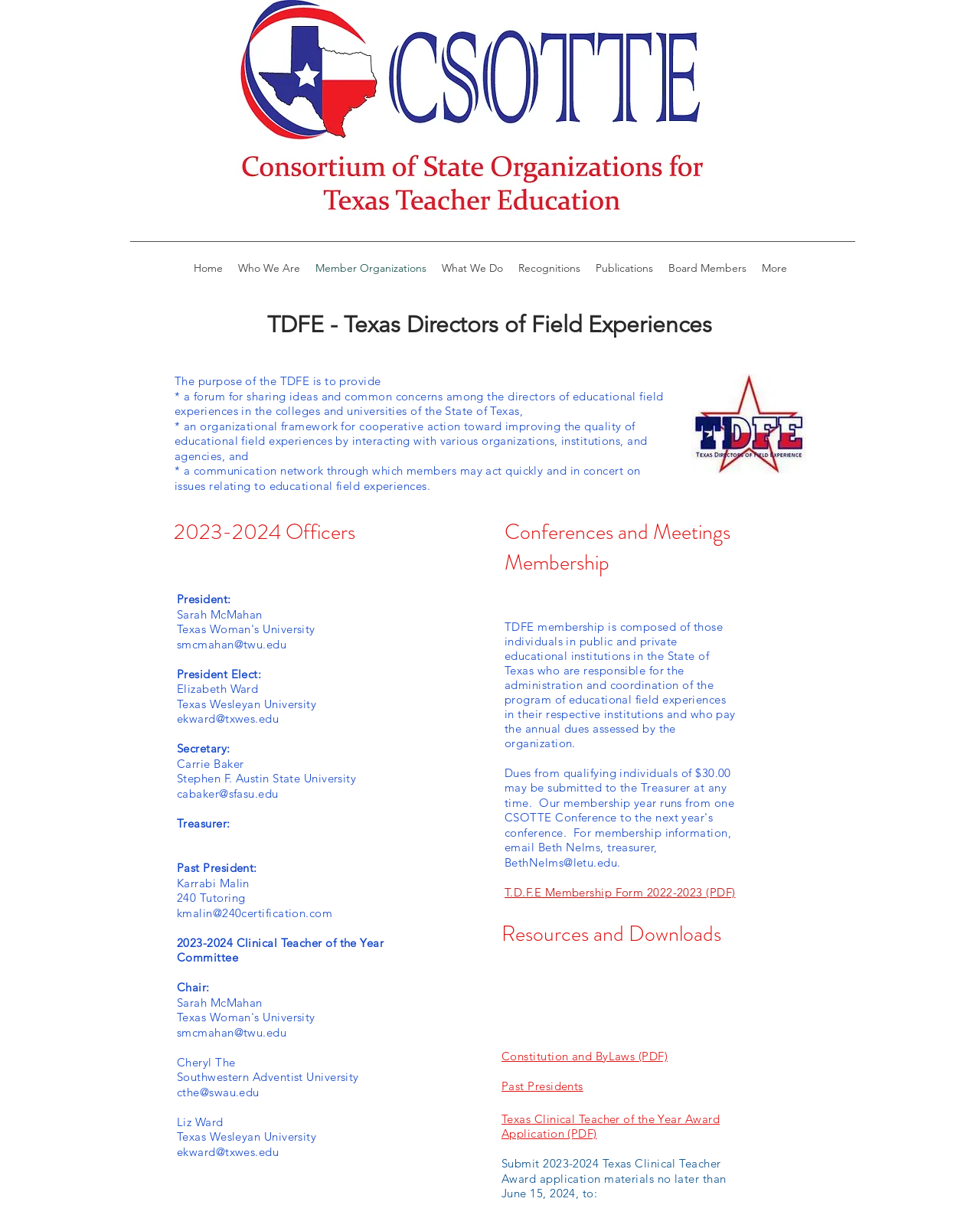Provide the bounding box coordinates for the area that should be clicked to complete the instruction: "Click the 'Home' link".

[0.189, 0.213, 0.235, 0.232]